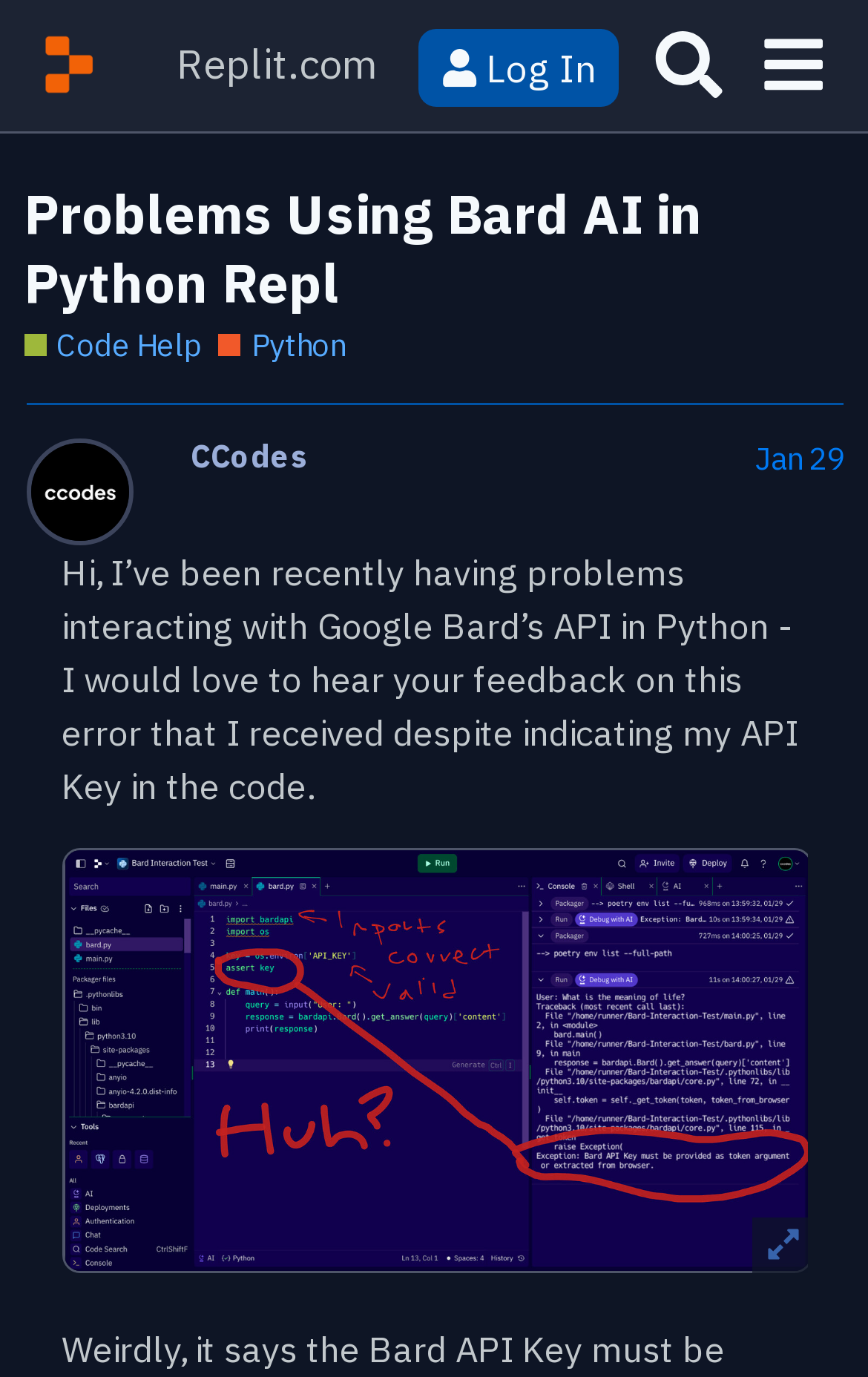Could you locate the bounding box coordinates for the section that should be clicked to accomplish this task: "Click on the 'Code Help' link".

[0.027, 0.236, 0.232, 0.267]